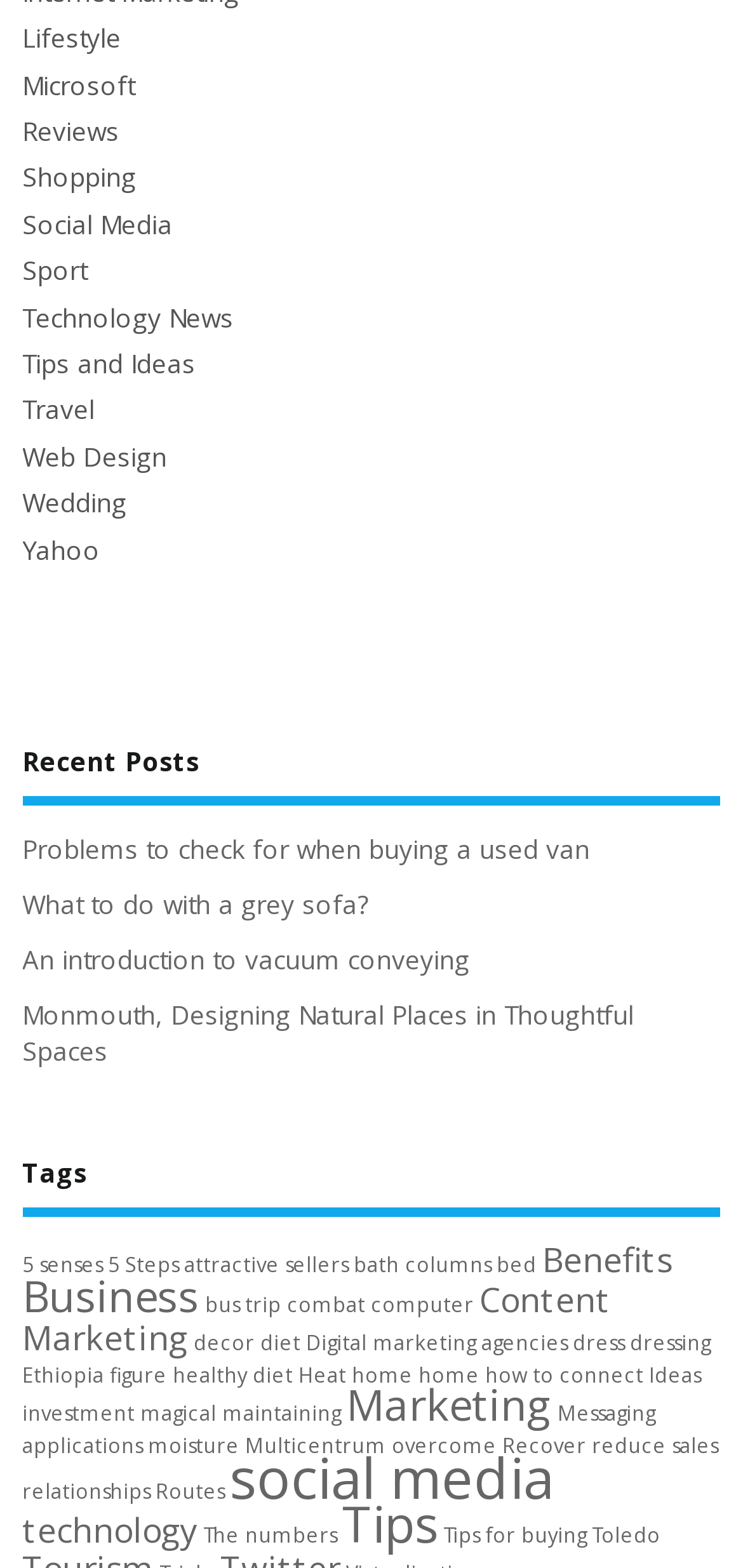Determine the bounding box coordinates of the clickable region to follow the instruction: "Call the phone number".

None